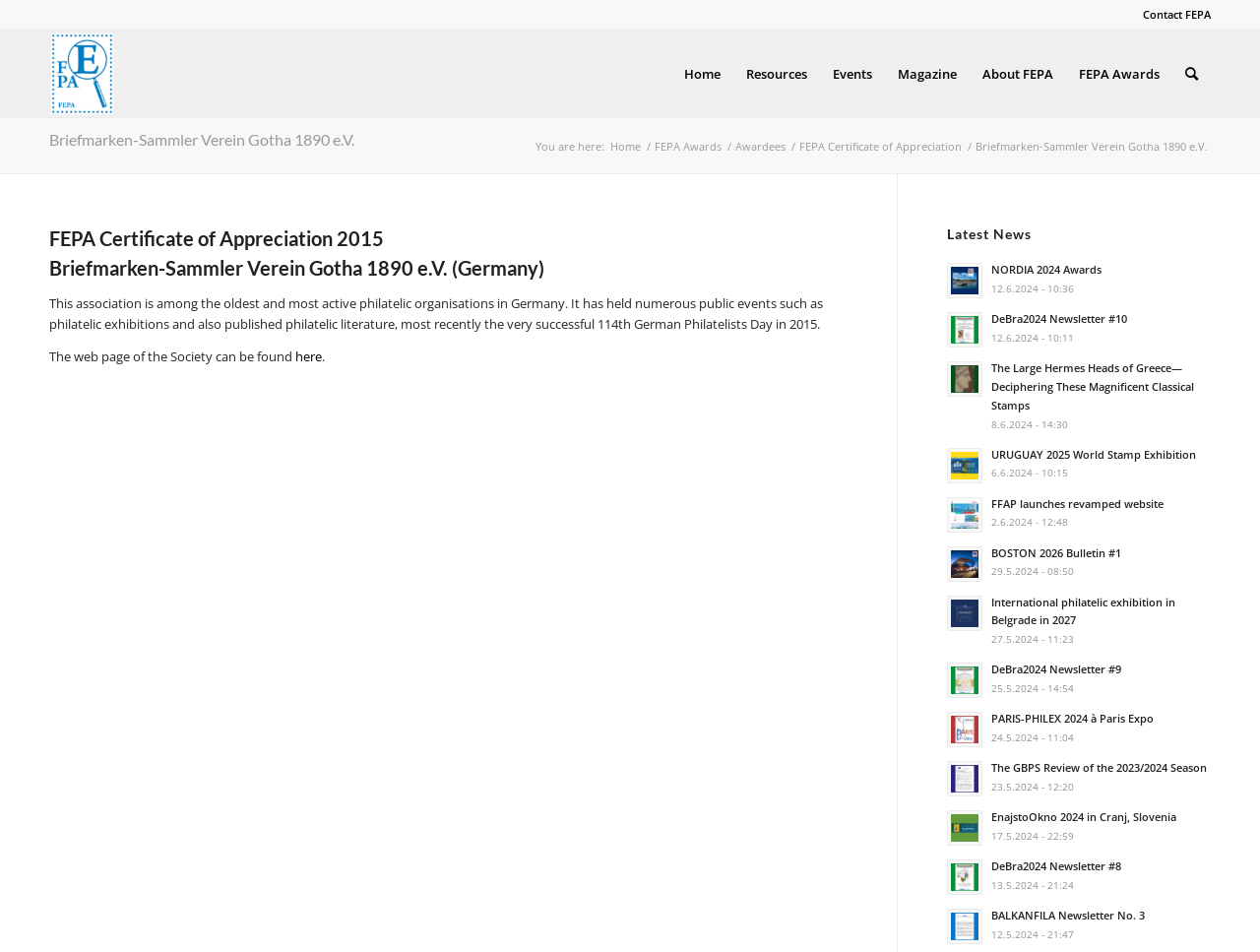What is the purpose of the FEPA Certificate of Appreciation?
Give a one-word or short-phrase answer derived from the screenshot.

To appreciate philatelic organisations